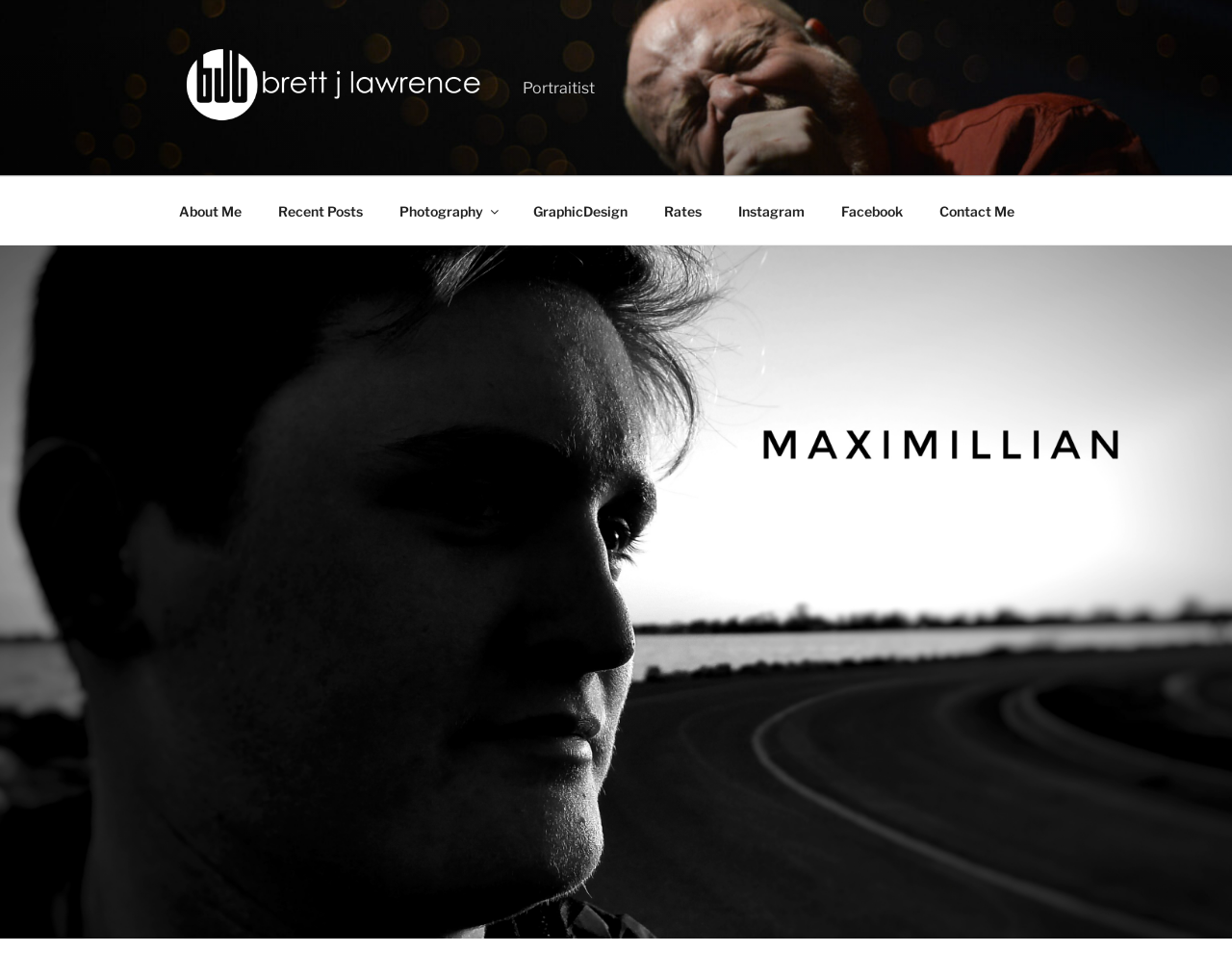Please specify the bounding box coordinates of the clickable section necessary to execute the following command: "contact the author".

[0.748, 0.192, 0.837, 0.24]